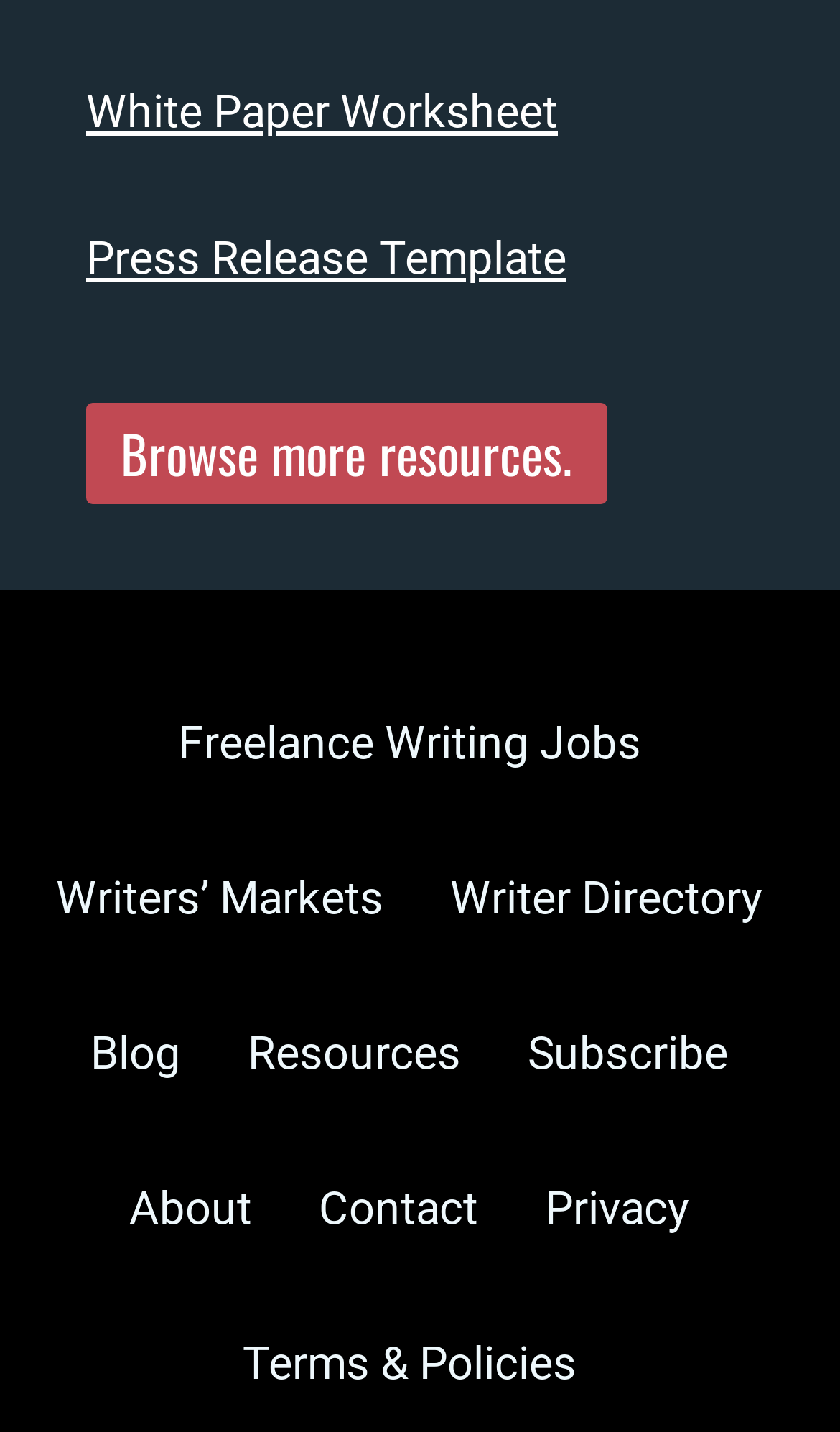Locate the coordinates of the bounding box for the clickable region that fulfills this instruction: "Visit Venue hire".

None